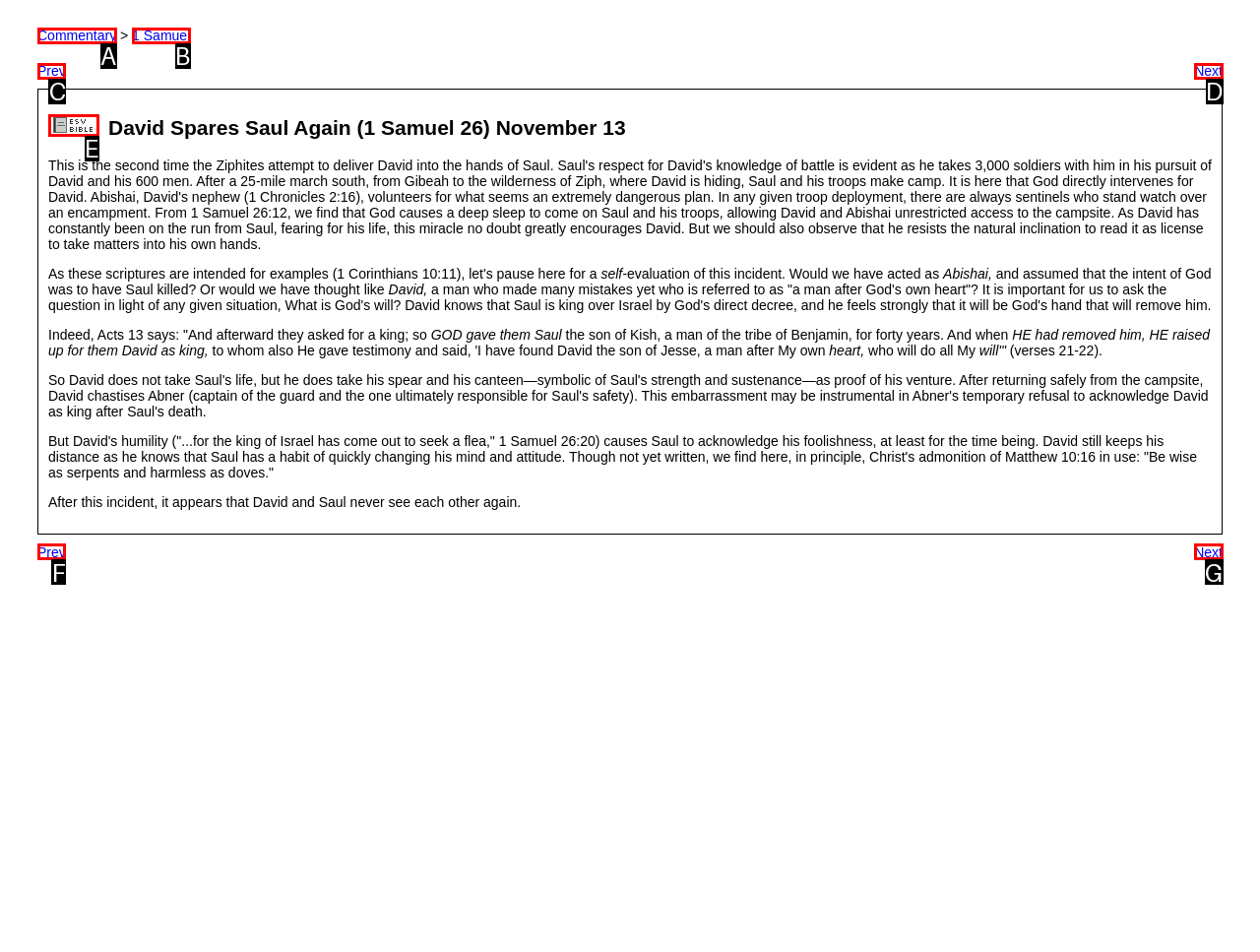Choose the HTML element that best fits the given description: 1 Samuel. Answer by stating the letter of the option.

B